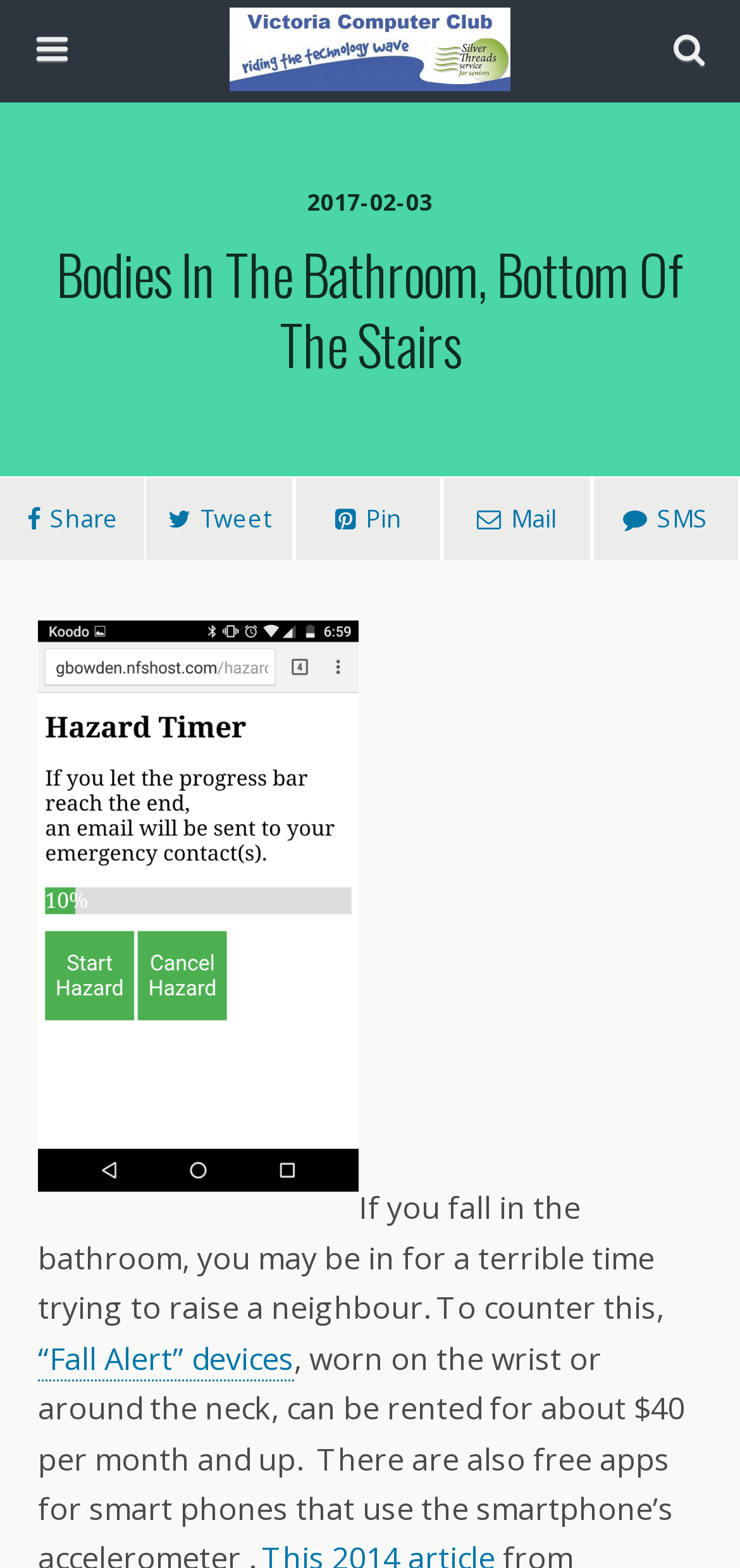What is the purpose of 'Fall Alert' devices?
Look at the screenshot and respond with one word or a short phrase.

To counter falling in the bathroom